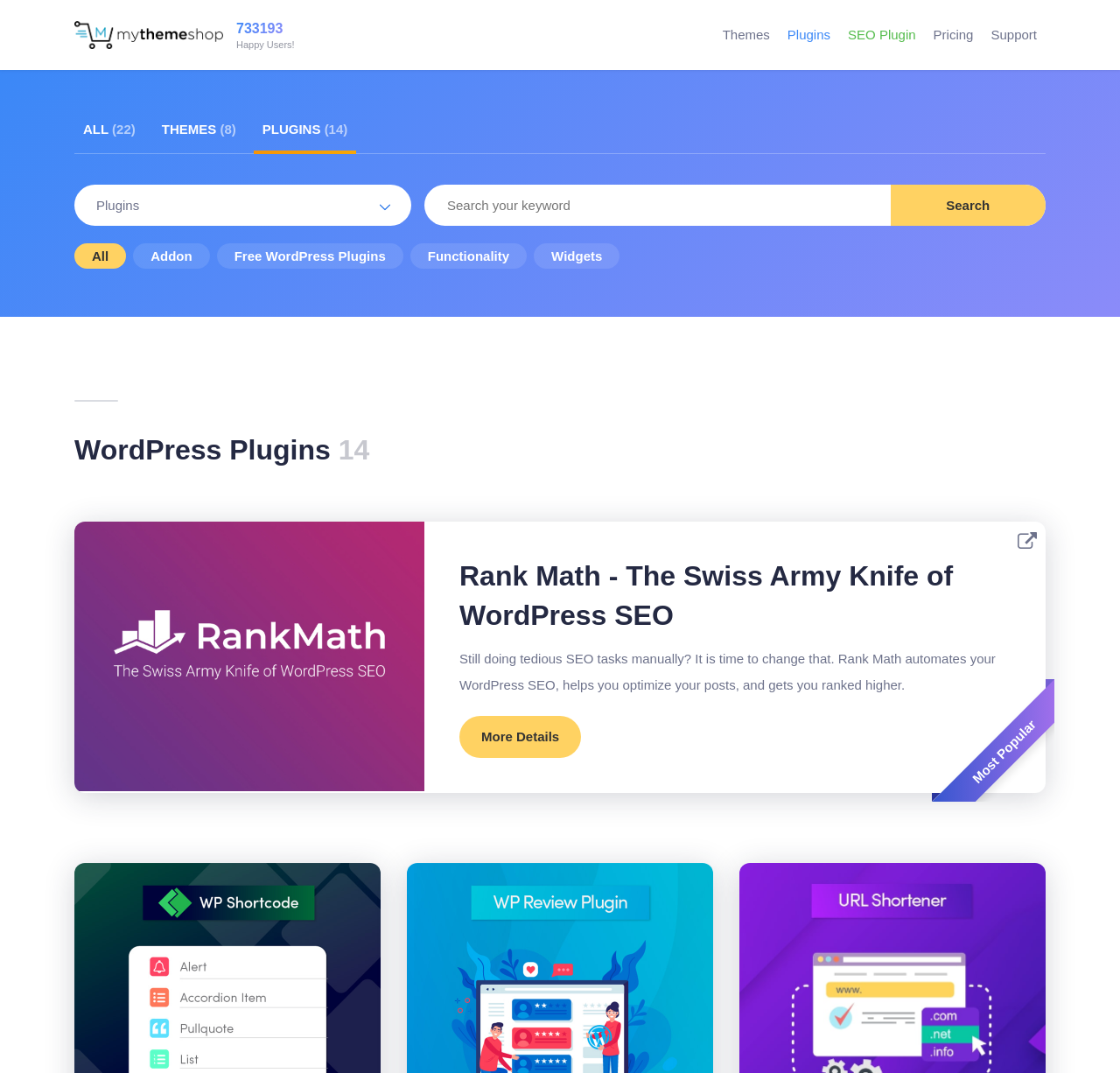Please identify the bounding box coordinates of the clickable region that I should interact with to perform the following instruction: "Search for a keyword". The coordinates should be expressed as four float numbers between 0 and 1, i.e., [left, top, right, bottom].

[0.38, 0.173, 0.934, 0.21]